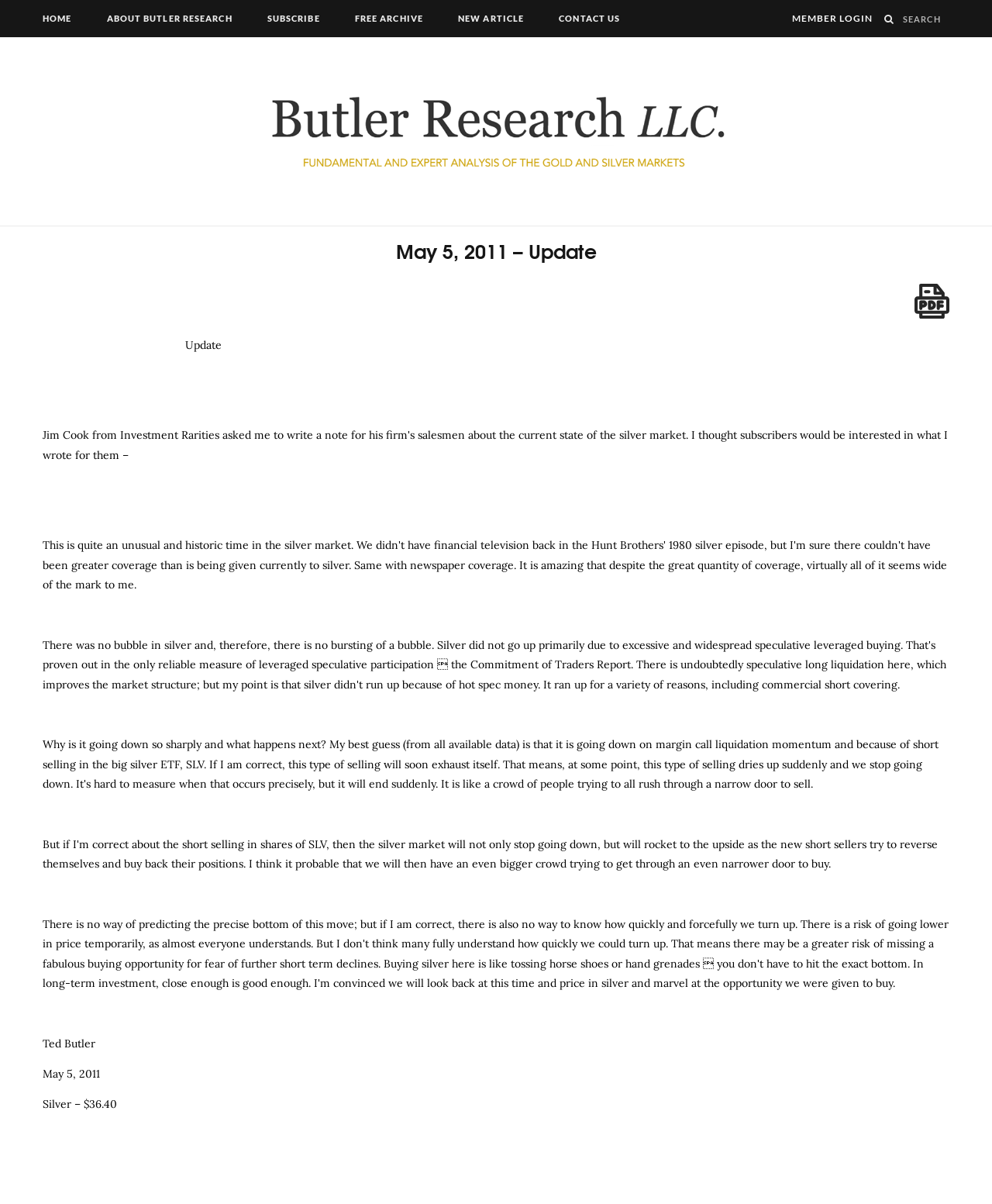What is the price of silver?
Answer the question using a single word or phrase, according to the image.

$36.40